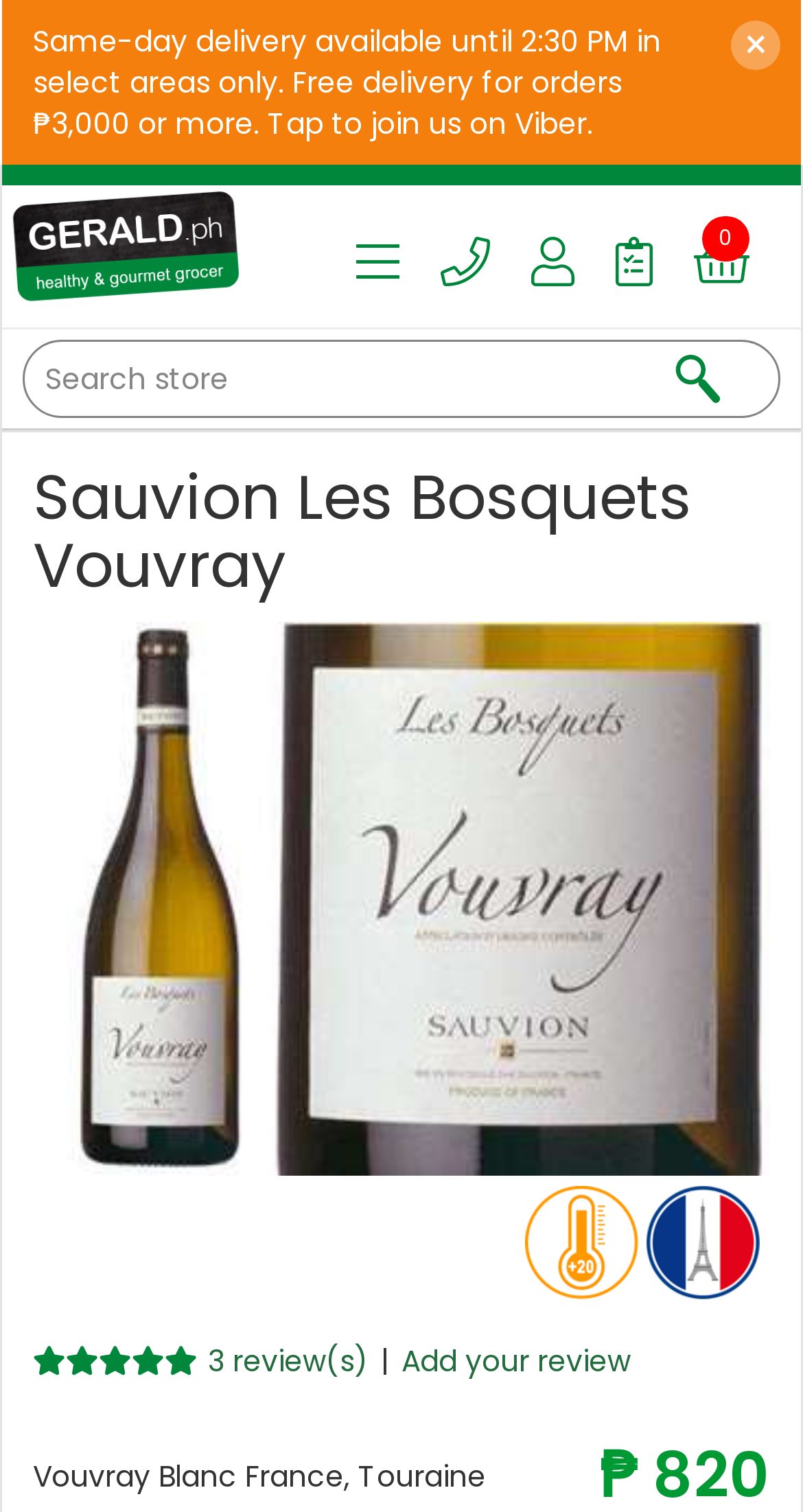What is the primary heading on this webpage?

Les Bosquets Vouvray Blanc